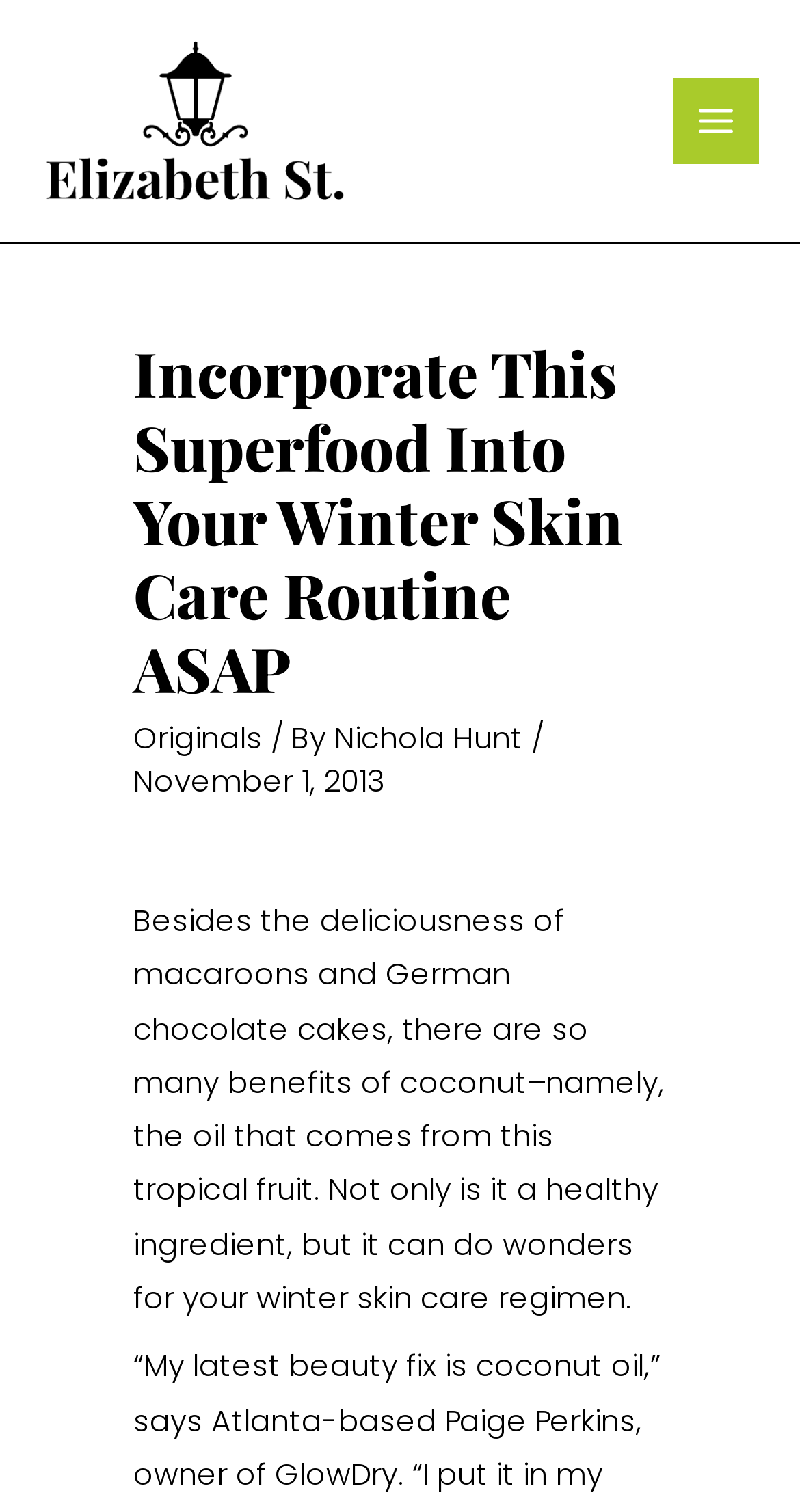Identify the title of the webpage and provide its text content.

Incorporate This Superfood Into Your Winter Skin Care Routine ASAP